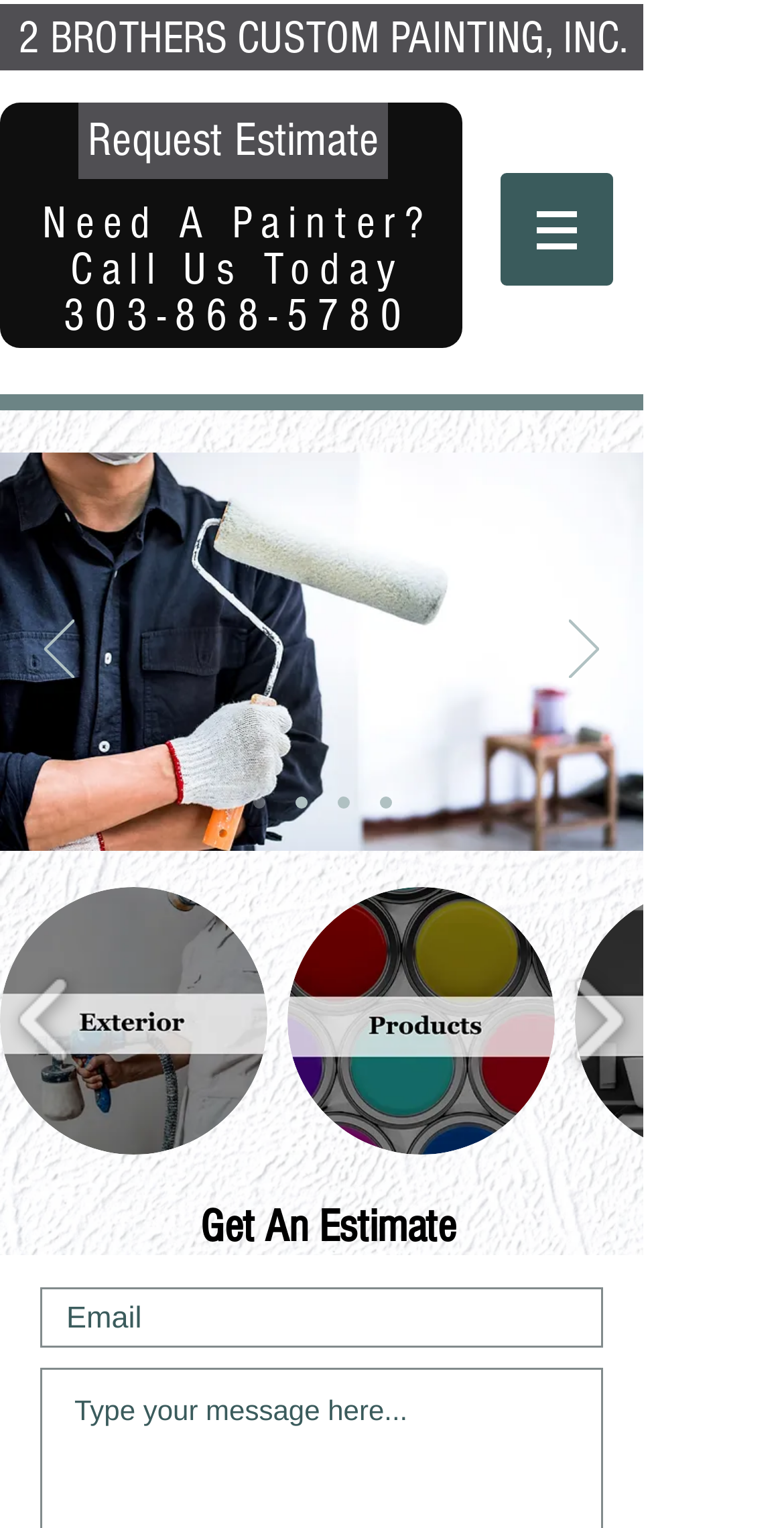How many slides are in the slideshow?
Using the image, provide a detailed and thorough answer to the question.

The number of slides in the slideshow is obtained by counting the number of links in the 'Slides' navigation element, which are 'Slide 1', 'Slide 2', 'Copy of Slide 3', and 'Slide 3'.